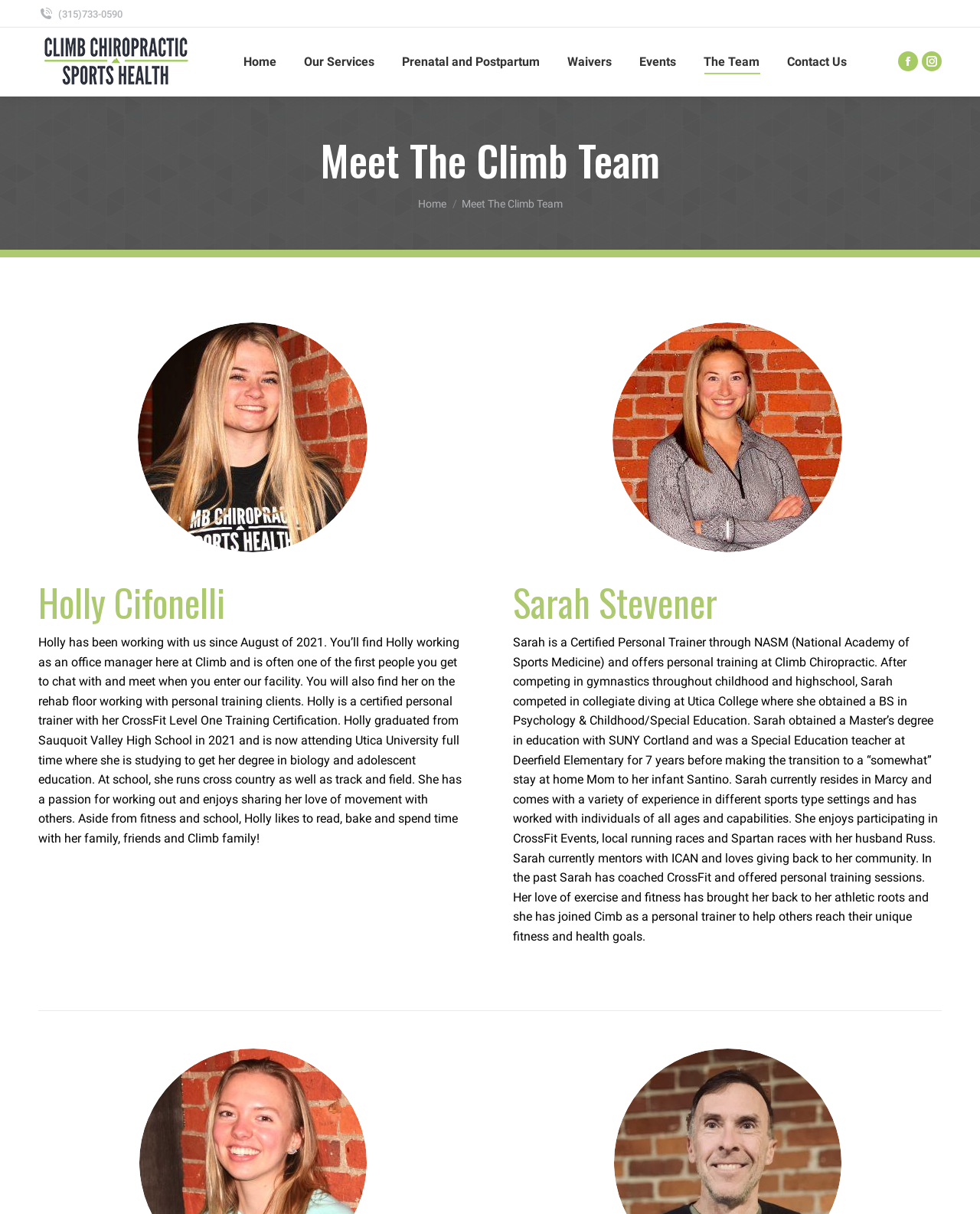What is the phone number on the webpage?
Refer to the image and provide a detailed answer to the question.

I found the phone number by looking at the StaticText element with the OCR text '(315)733-0590' at the top of the webpage.